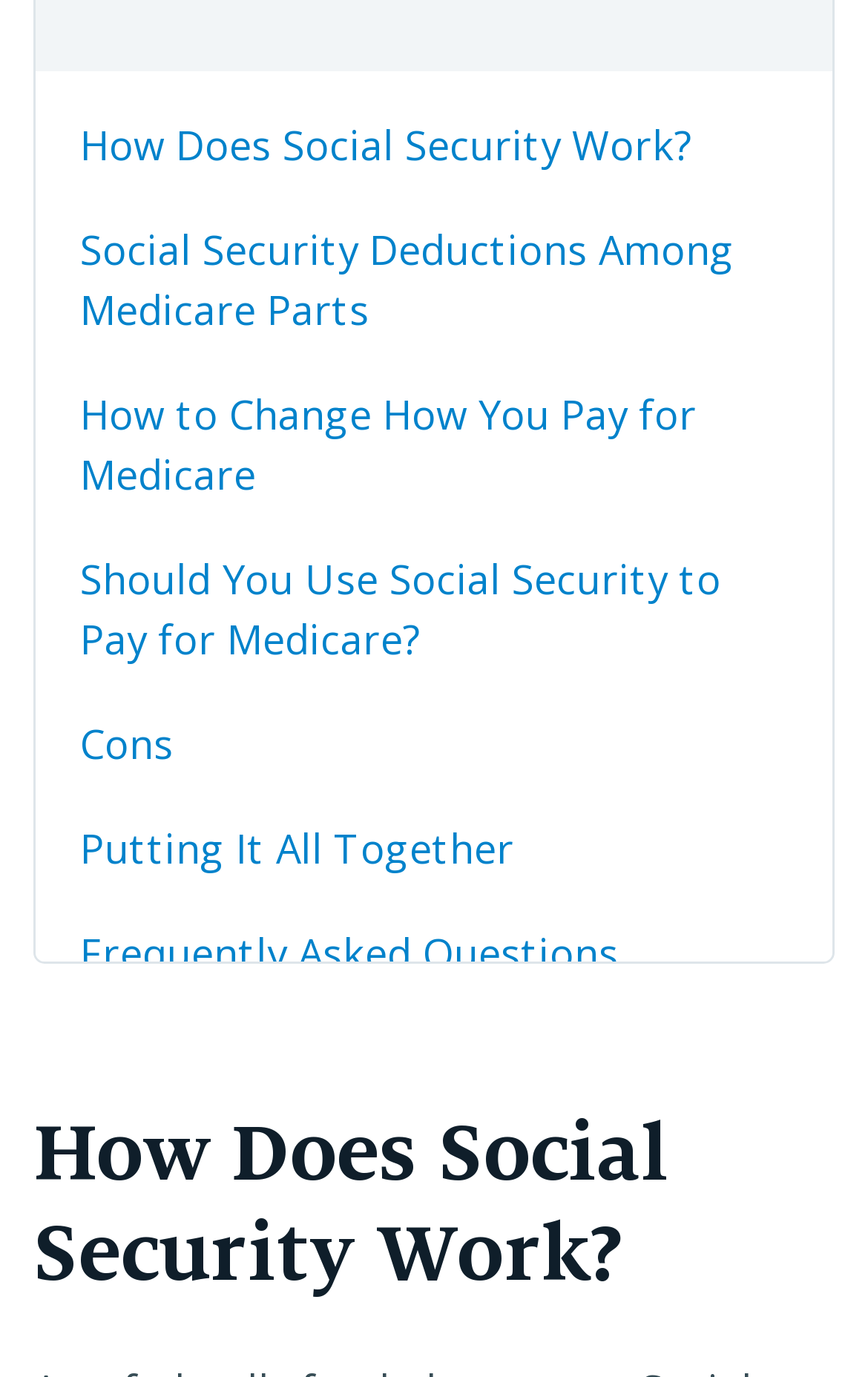Answer with a single word or phrase: 
What is the topic of the webpage?

Social Security